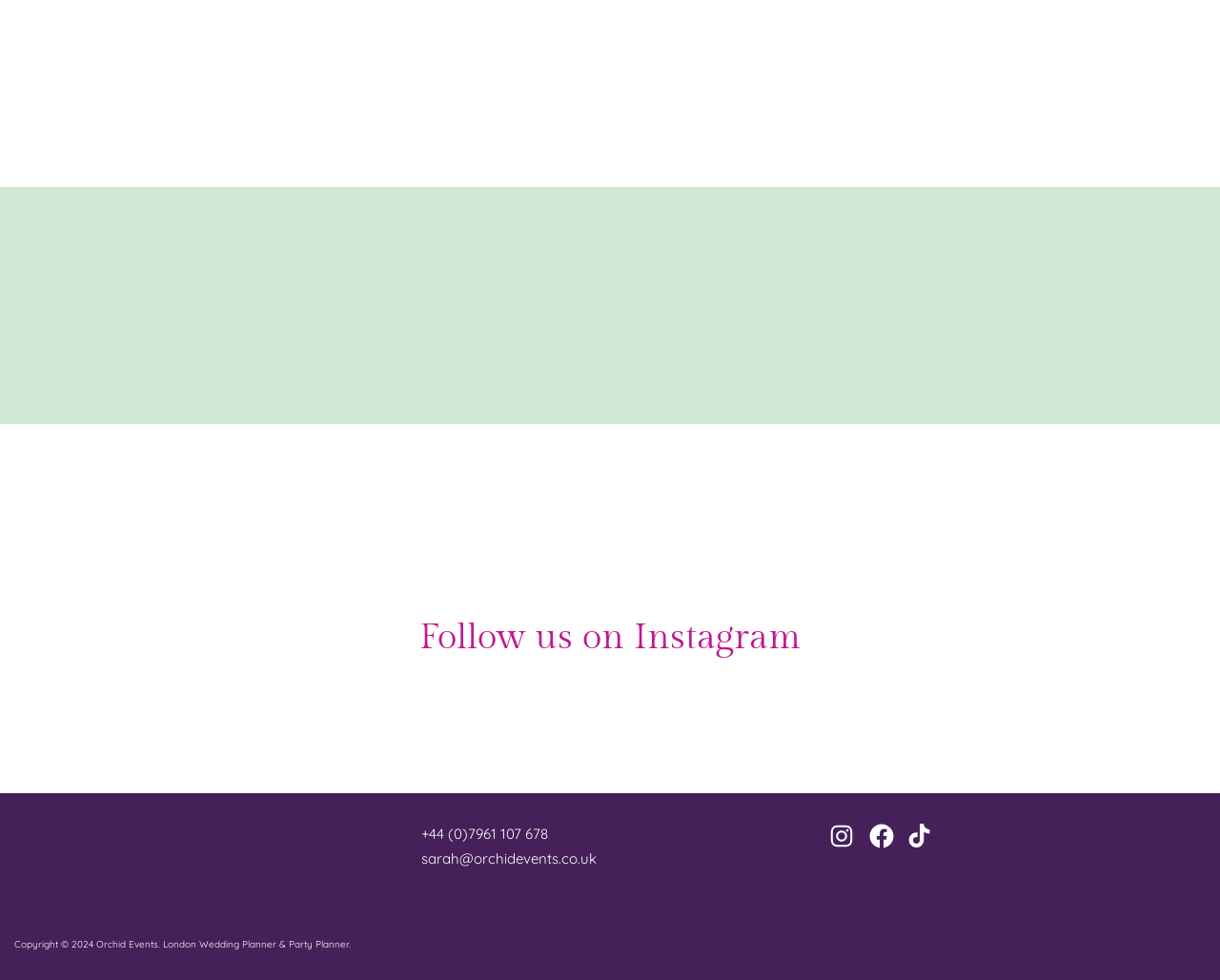Use the information in the screenshot to answer the question comprehensively: What type of events does the company plan?

The company plans weddings and parties, as mentioned in the 'Get In Touch' section, where it says 'Whatever you are celebrating, Orchid Events are here to assist you in creating an event to remember.' Additionally, the company's Instagram posts show various events, including Bat Mitzvahs and summer parties.